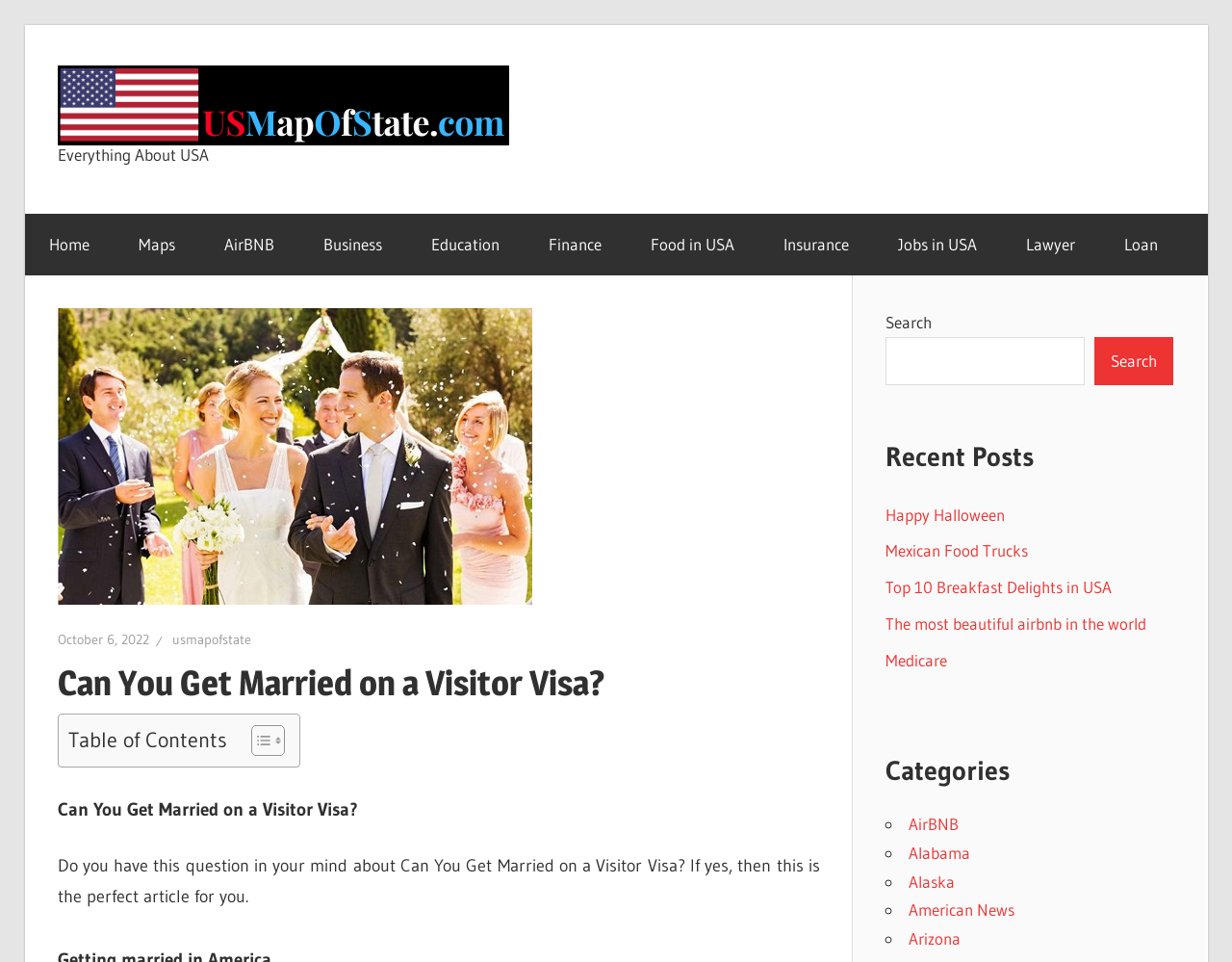Locate the bounding box coordinates of the clickable area to execute the instruction: "Toggle the table of contents". Provide the coordinates as four float numbers between 0 and 1, represented as [left, top, right, bottom].

[0.192, 0.753, 0.227, 0.787]